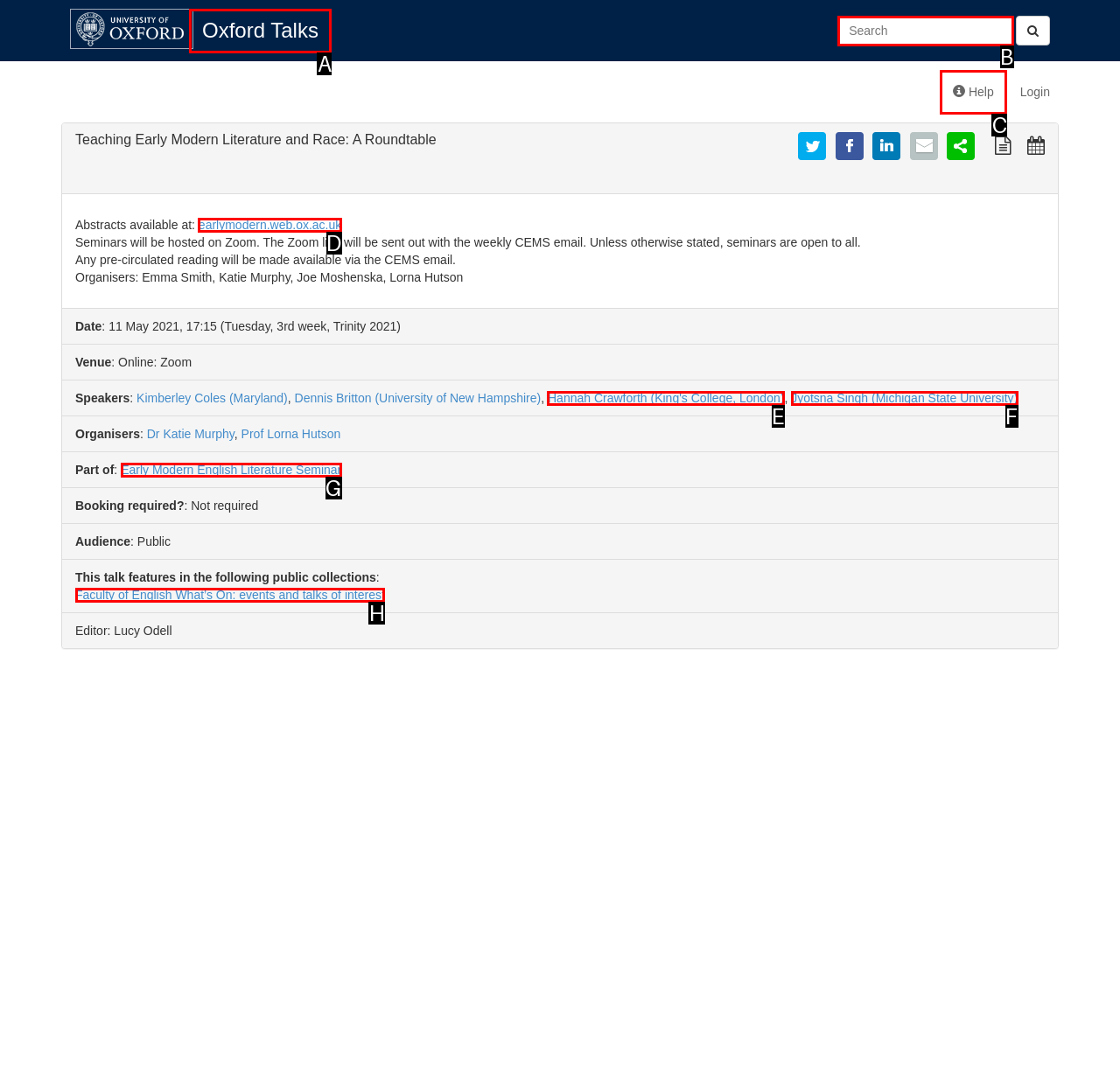Determine which HTML element matches the given description: Jyotsna Singh (Michigan State University). Provide the corresponding option's letter directly.

F